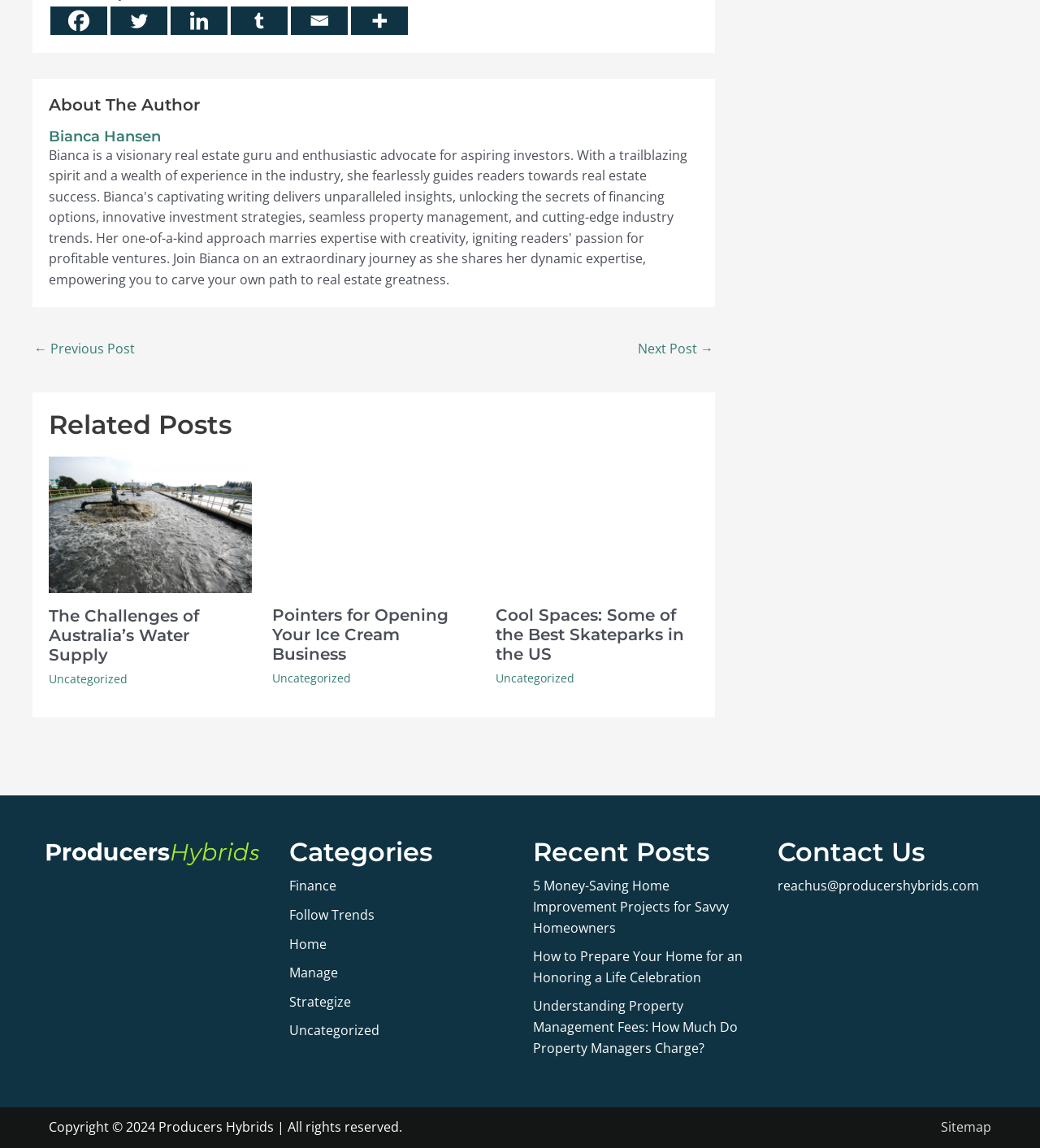What is the author's name?
Using the information from the image, answer the question thoroughly.

The author's name can be found in the 'About The Author' section, which is a heading element located at the top of the webpage. The link 'Bianca Hansen' is a child element of this heading, indicating that Bianca Hansen is the author.